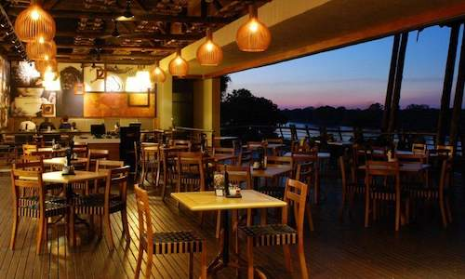What is visible through the large windows?
Identify the answer in the screenshot and reply with a single word or phrase.

Tranquil view of the park's landscape